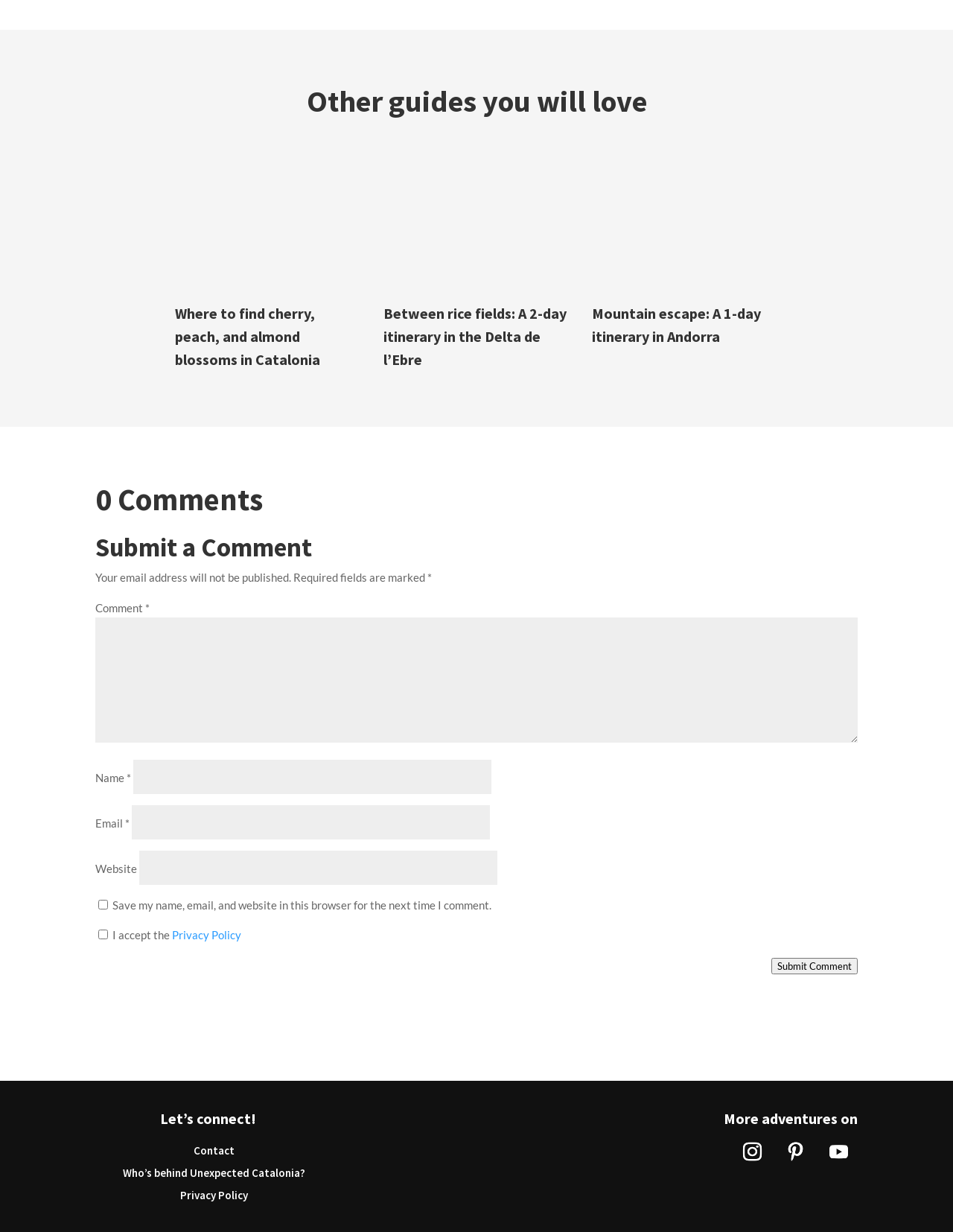Identify the bounding box coordinates necessary to click and complete the given instruction: "Enter your name".

[0.14, 0.616, 0.516, 0.644]